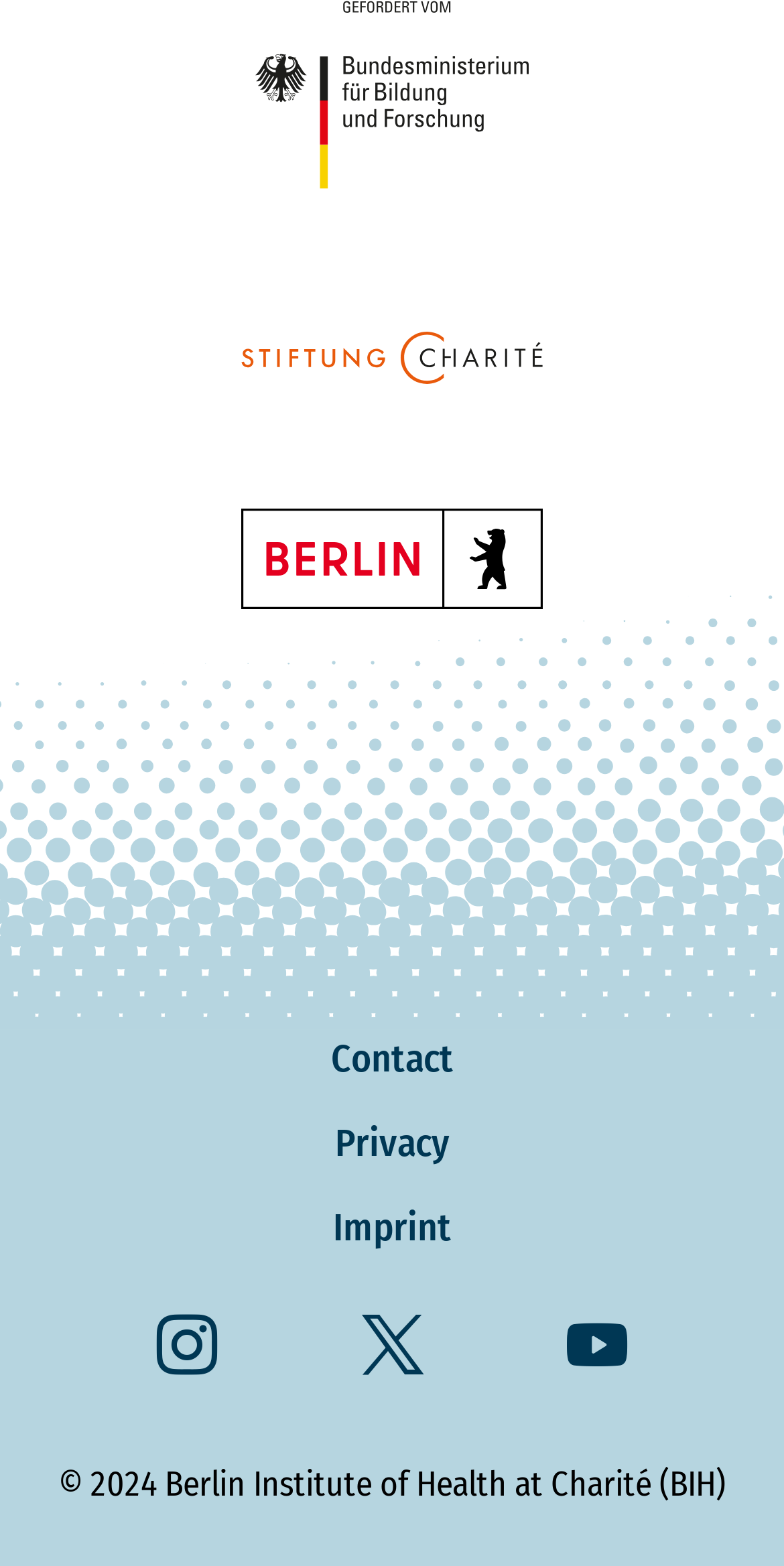Please find the bounding box coordinates of the element that you should click to achieve the following instruction: "View BIH on YouTube". The coordinates should be presented as four float numbers between 0 and 1: [left, top, right, bottom].

[0.723, 0.852, 0.8, 0.882]